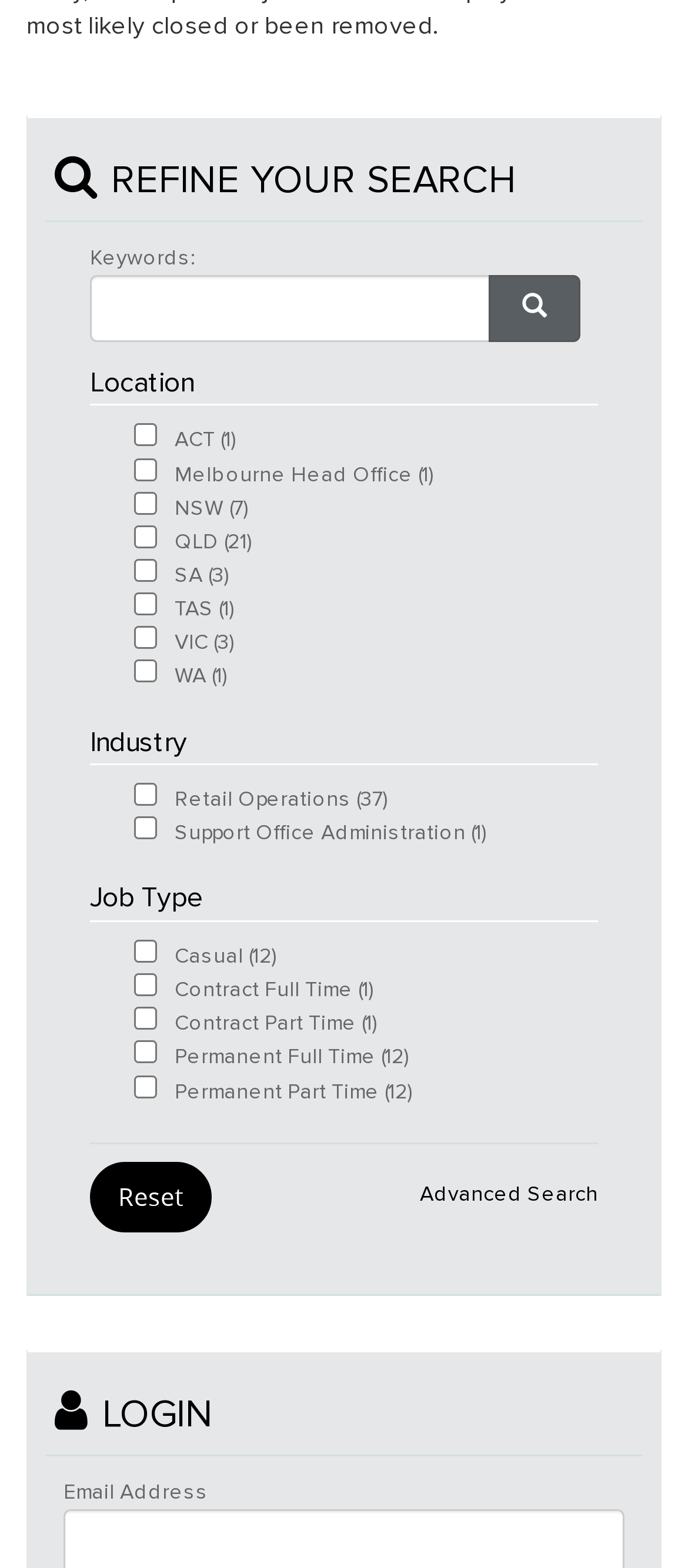Locate the UI element described as follows: "Advanced Search". Return the bounding box coordinates as four float numbers between 0 and 1 in the order [left, top, right, bottom].

[0.61, 0.625, 0.869, 0.644]